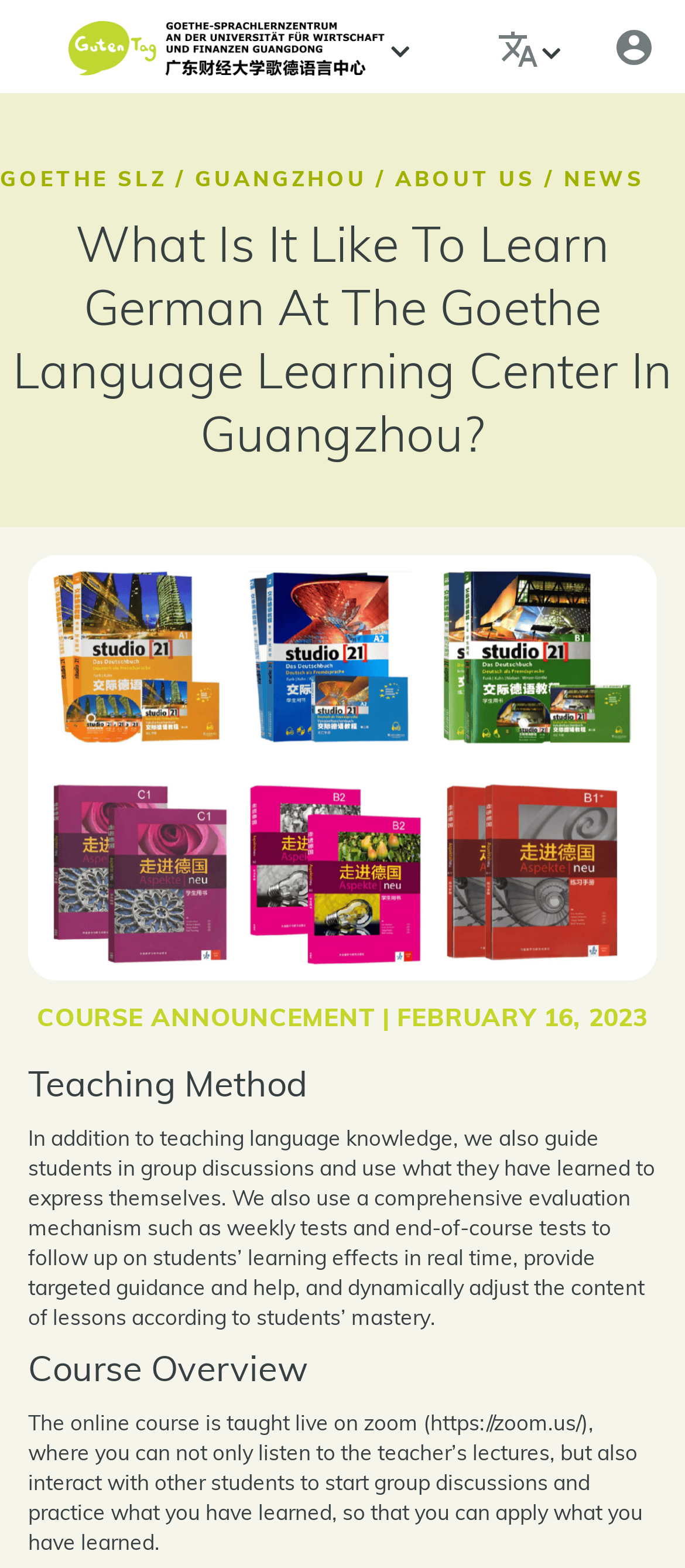Determine the main text heading of the webpage and provide its content.

What Is It Like To Learn German At The Goethe Language Learning Center In Guangzhou?